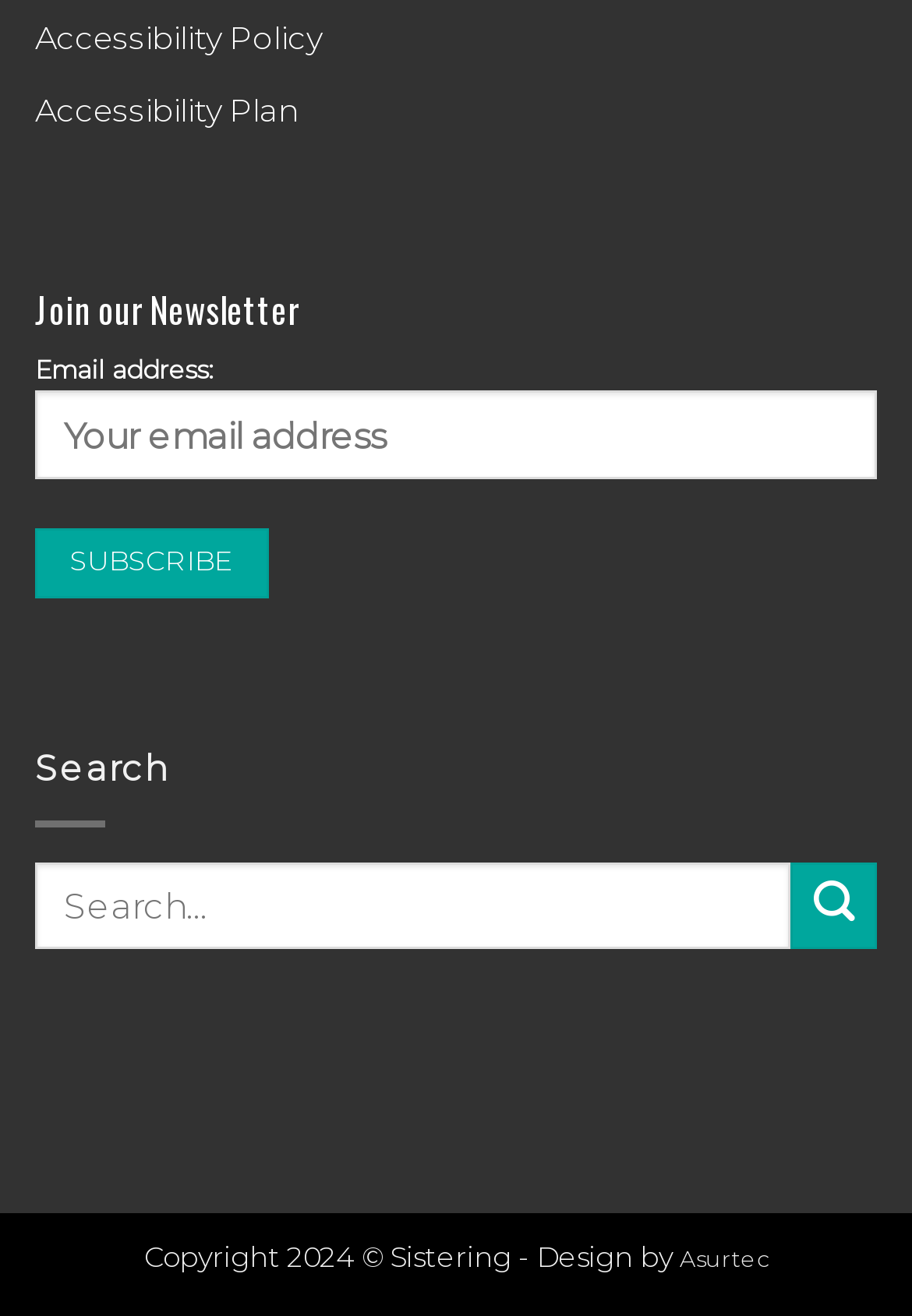Using the description: "Accessibility Plan", determine the UI element's bounding box coordinates. Ensure the coordinates are in the format of four float numbers between 0 and 1, i.e., [left, top, right, bottom].

[0.038, 0.07, 0.328, 0.098]